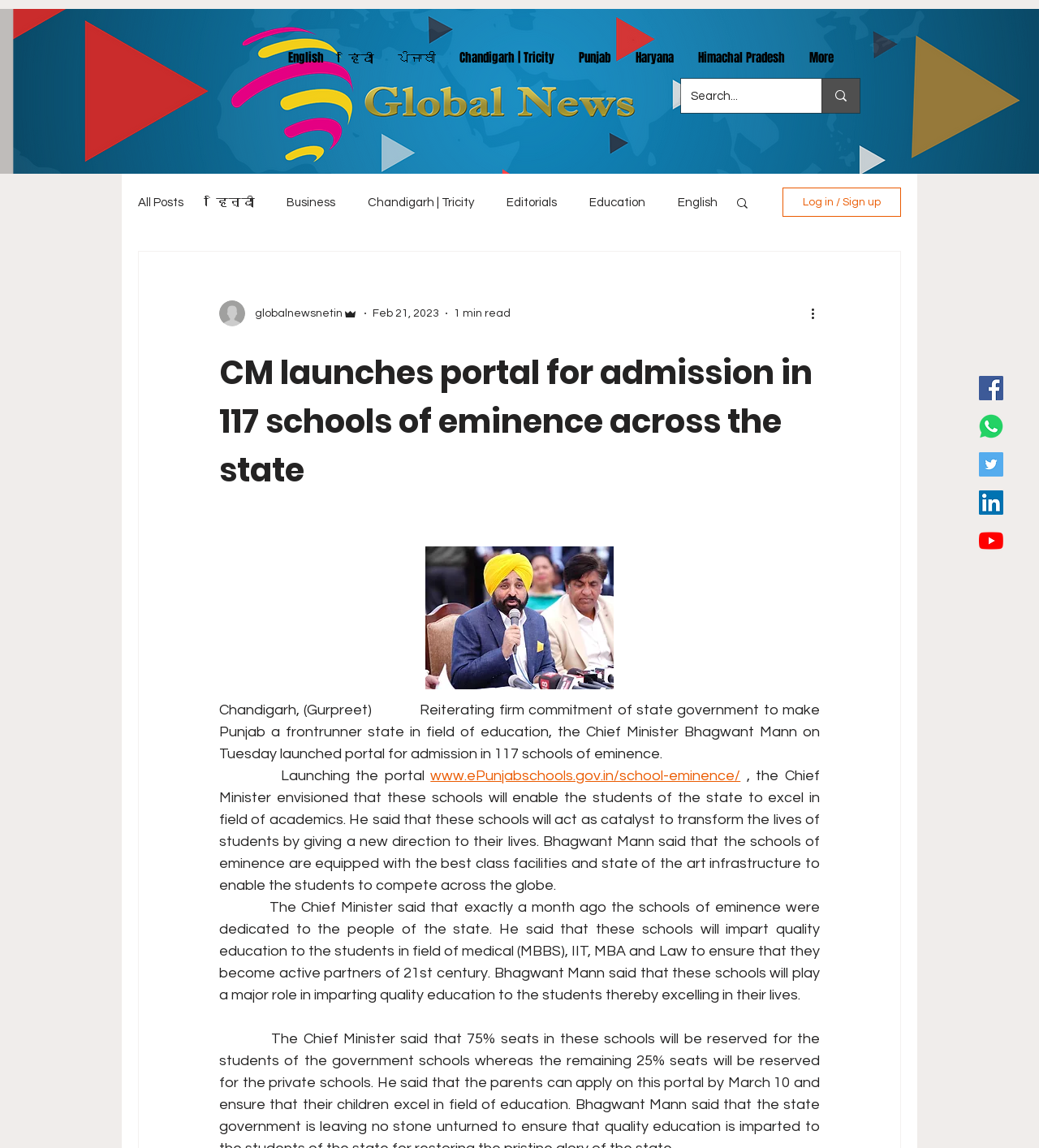What is the time frame mentioned in the article?
Please utilize the information in the image to give a detailed response to the question.

The article mentions that exactly a month ago, the schools of eminence were dedicated to the people of the state, indicating that the event occurred a month prior to the article's publication.